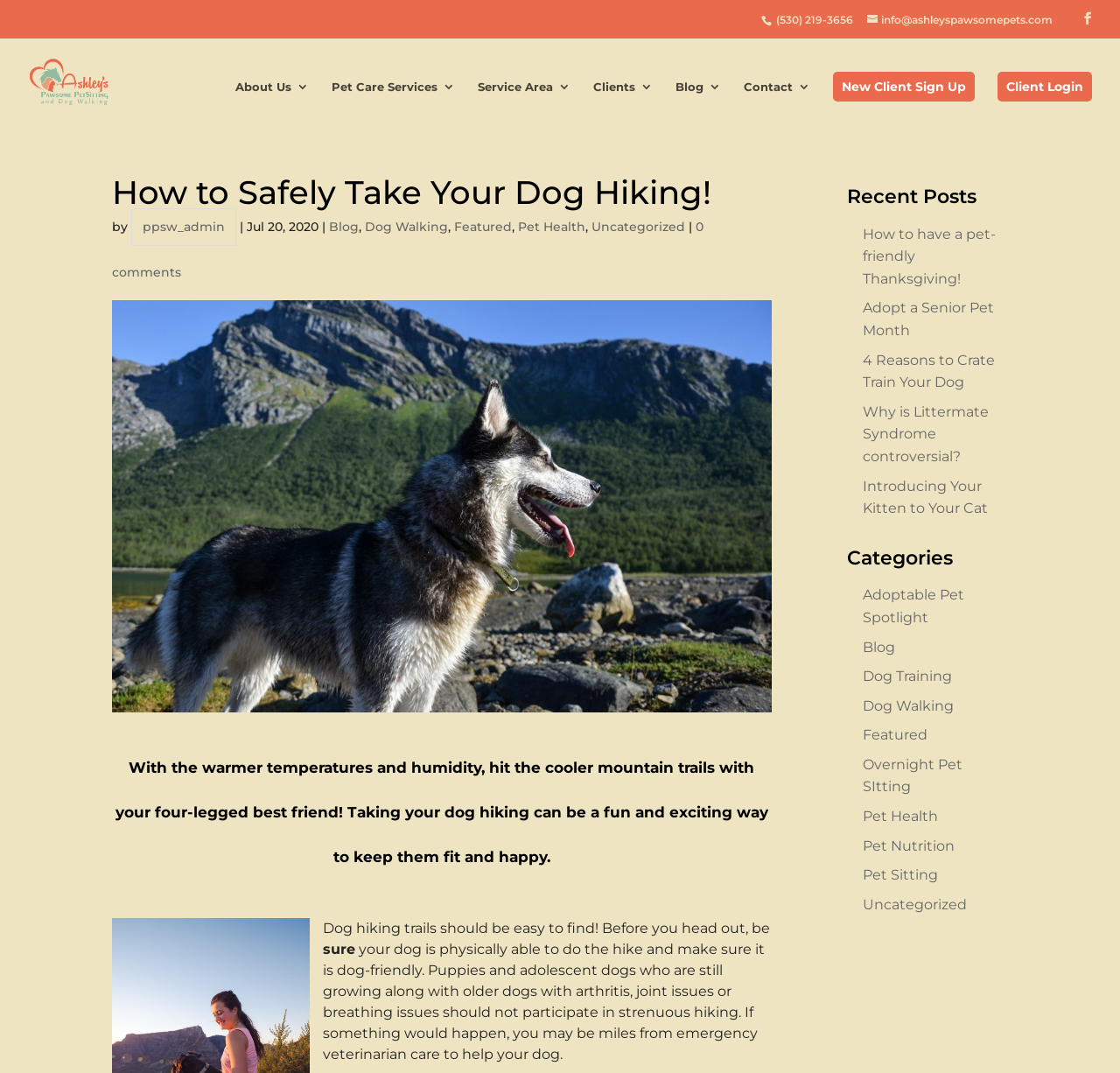Provide a brief response to the question using a single word or phrase: 
What is the phone number of Ashley's Pawsome Pet Sitting?

(530) 219-3656